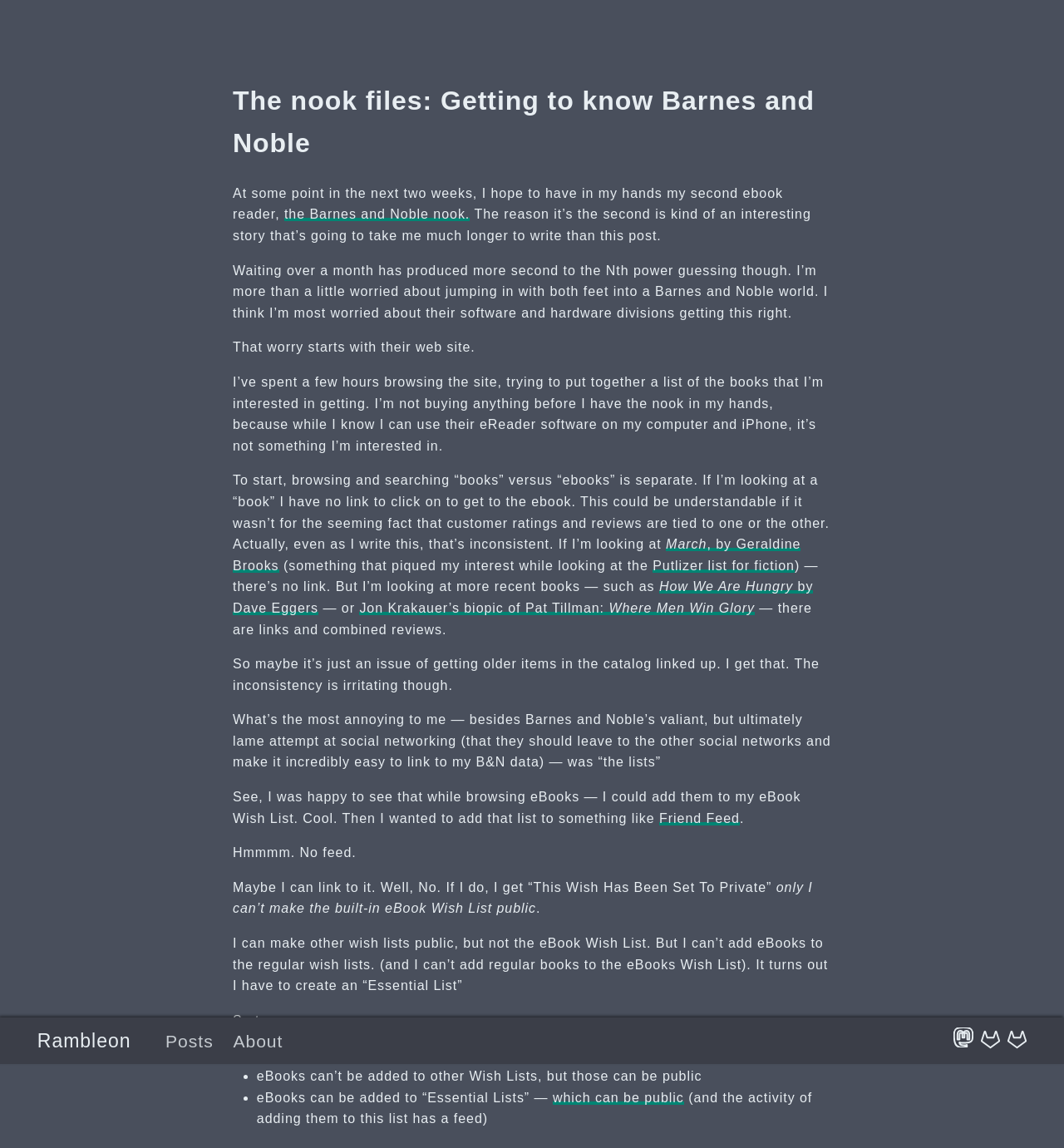Please answer the following question using a single word or phrase: What is the author's experience with Barnes and Noble's website?

Inconsistent